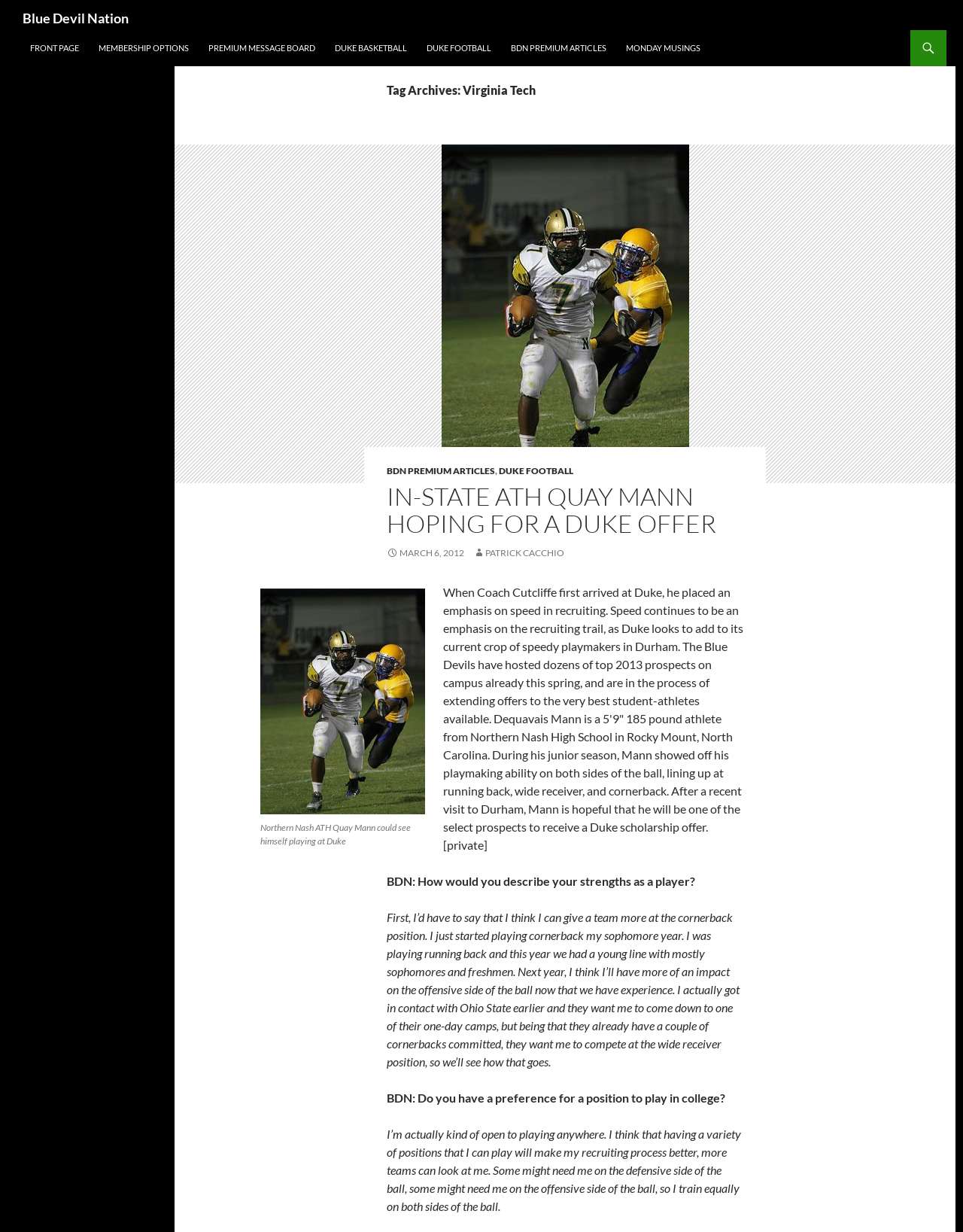Please determine the bounding box coordinates for the UI element described as: "Duke Football".

[0.434, 0.024, 0.52, 0.054]